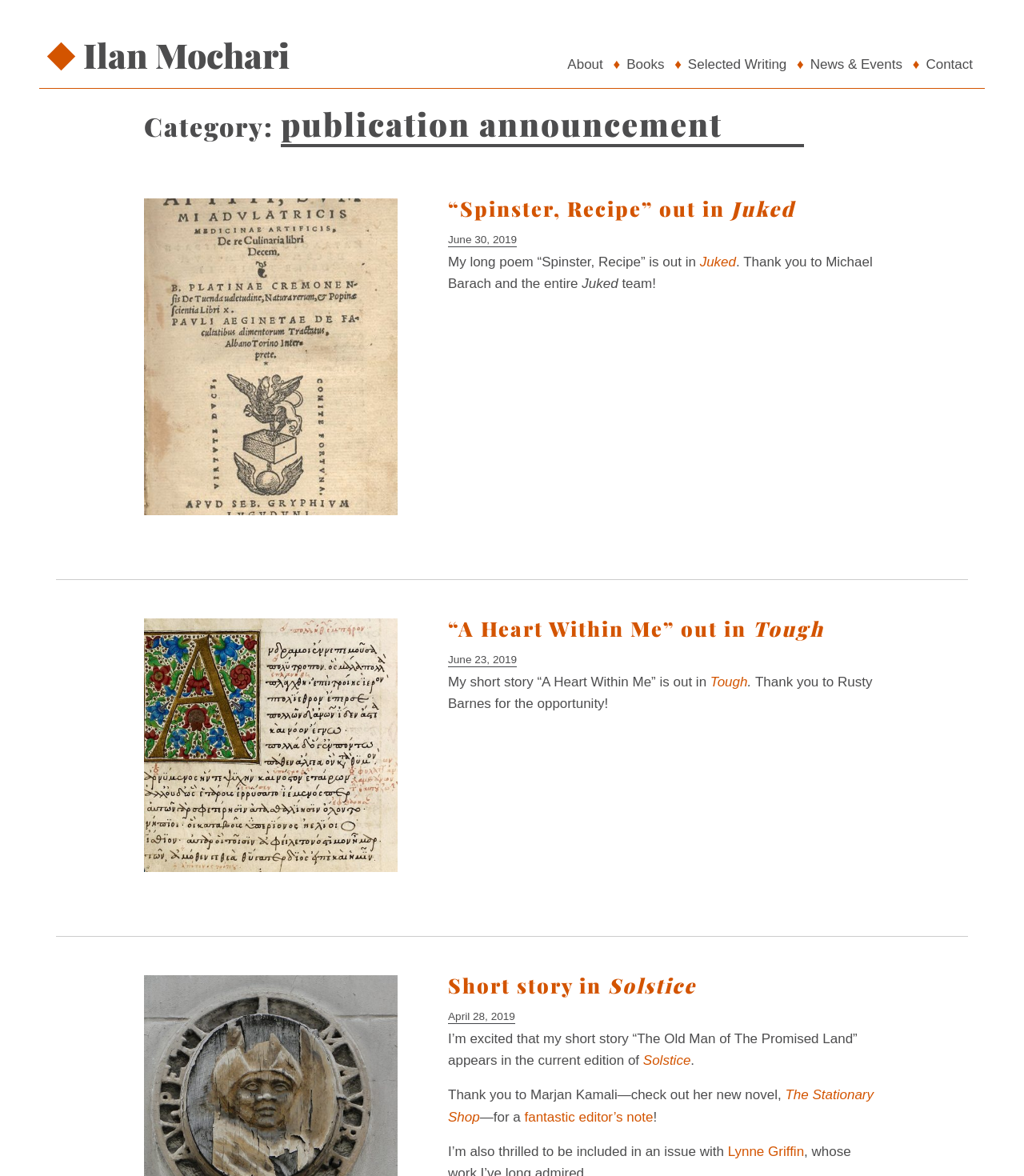What is the date of the second publication announcement?
Based on the screenshot, give a detailed explanation to answer the question.

I looked for the date associated with the second publication announcement, which is the one with the title '“A Heart Within Me” out in Tough'. The date of this announcement is June 23, 2019.